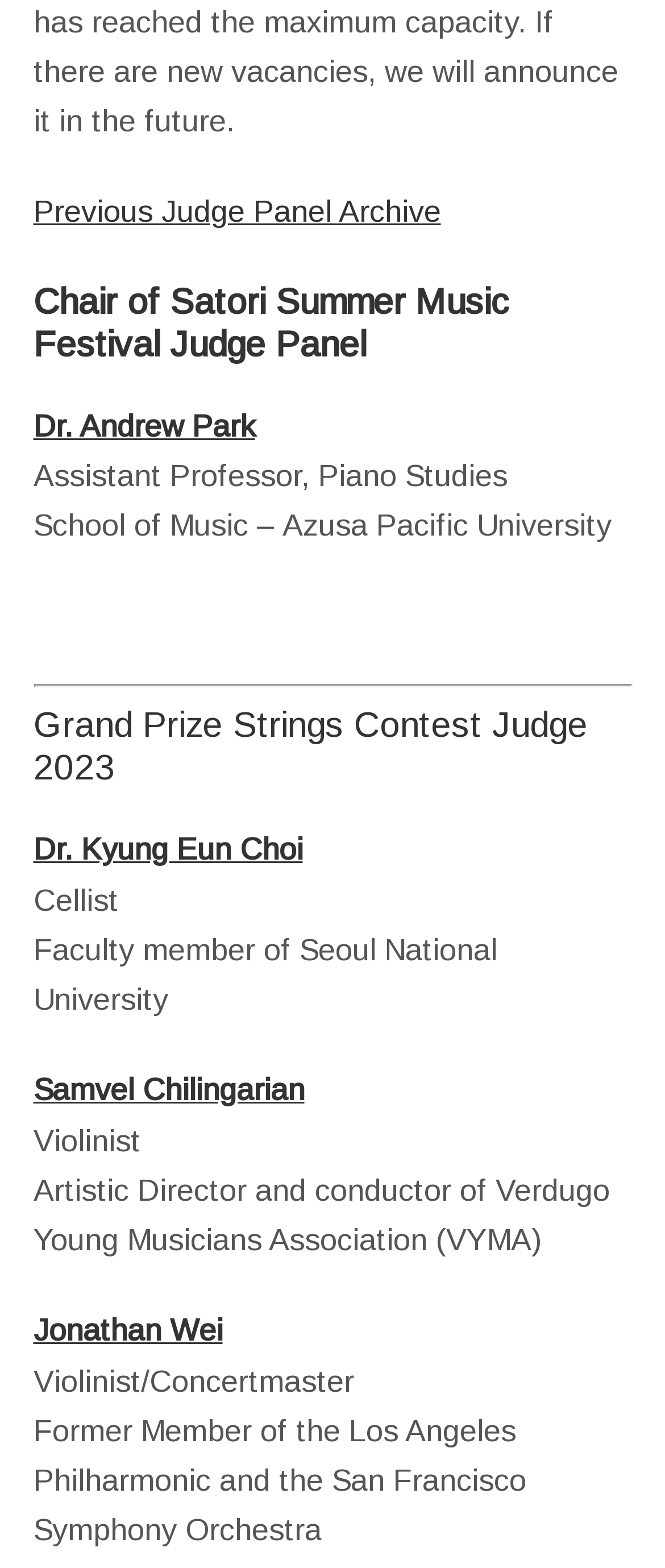Using the webpage screenshot, find the UI element described by Previous Judge Panel Archive. Provide the bounding box coordinates in the format (top-left x, top-left y, bottom-right x, bottom-right y), ensuring all values are floating point numbers between 0 and 1.

[0.05, 0.124, 0.663, 0.146]